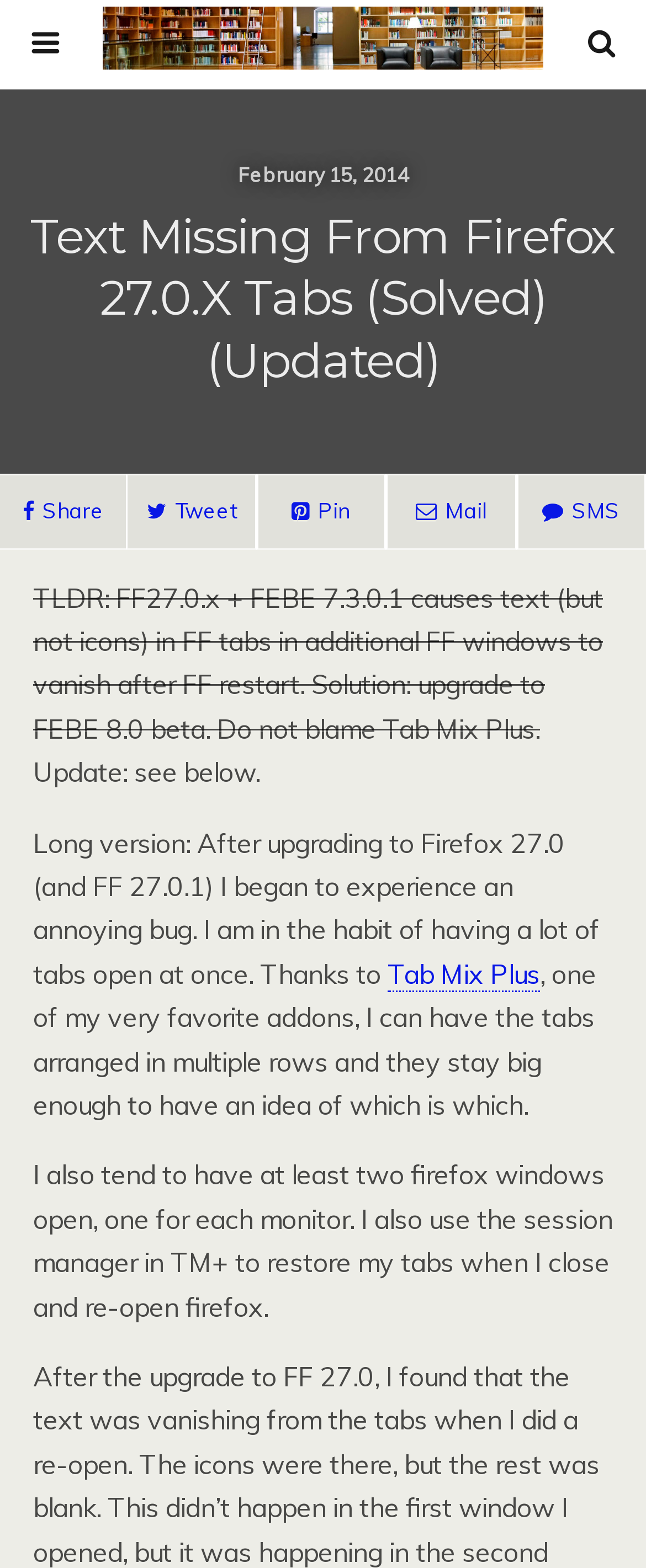What is the date of the post?
Based on the screenshot, answer the question with a single word or phrase.

February 15, 2014